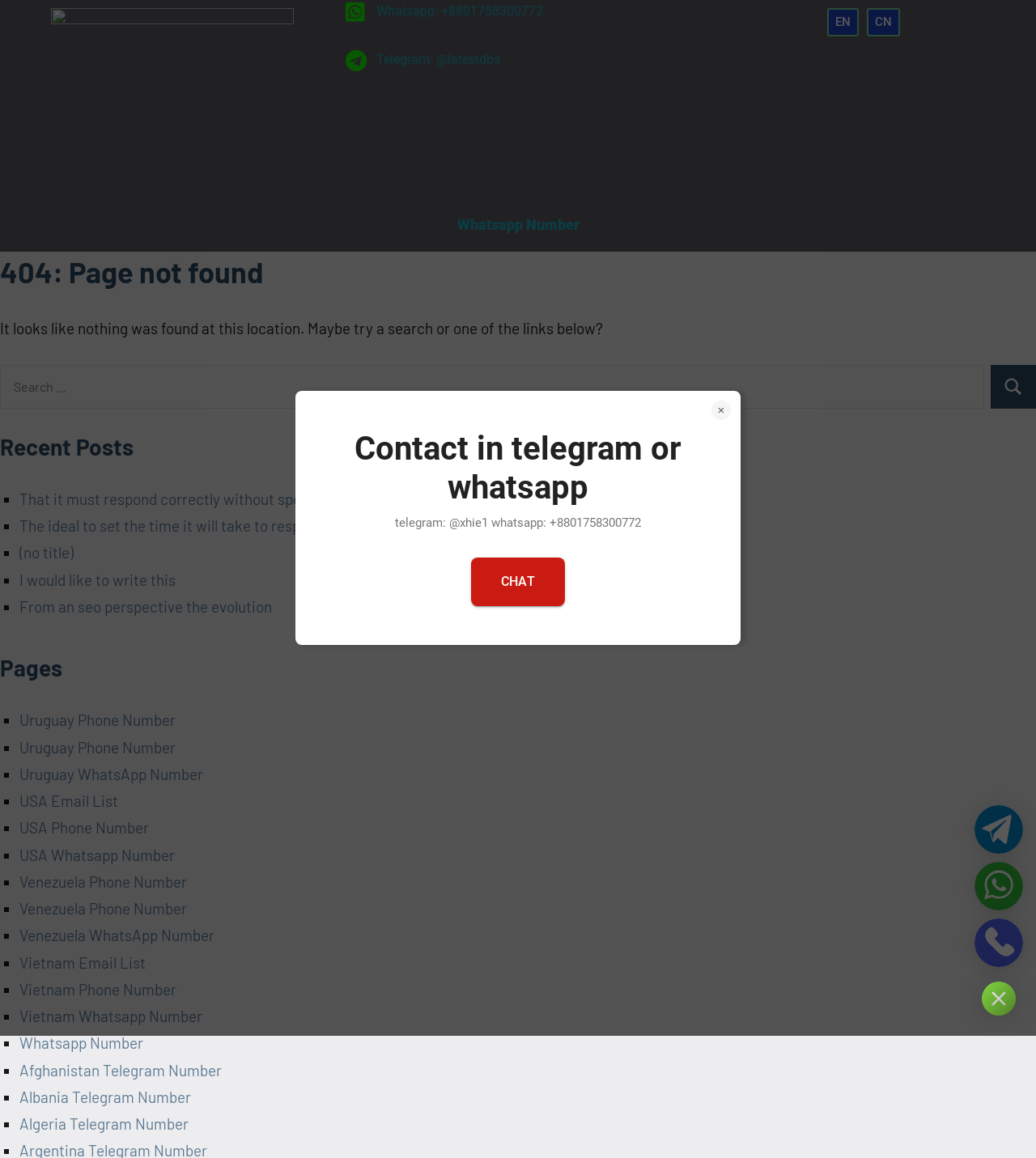Identify the bounding box coordinates for the UI element described as follows: "Whatsapp: +8801758300772". Ensure the coordinates are four float numbers between 0 and 1, formatted as [left, top, right, bottom].

[0.333, 0.0, 0.667, 0.02]